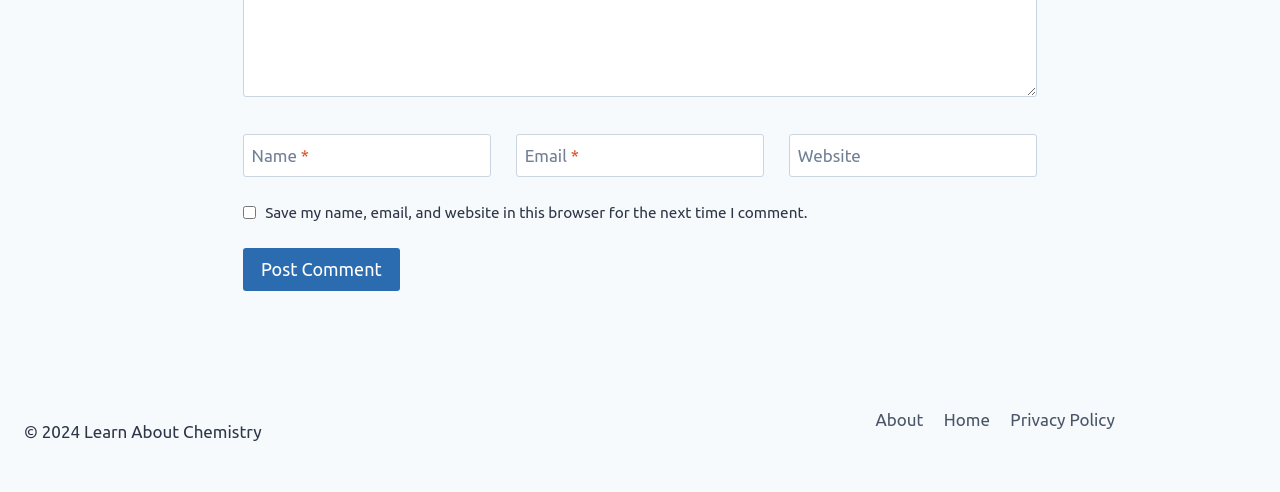Please respond to the question with a concise word or phrase:
What is the purpose of the checkbox?

Save comment info